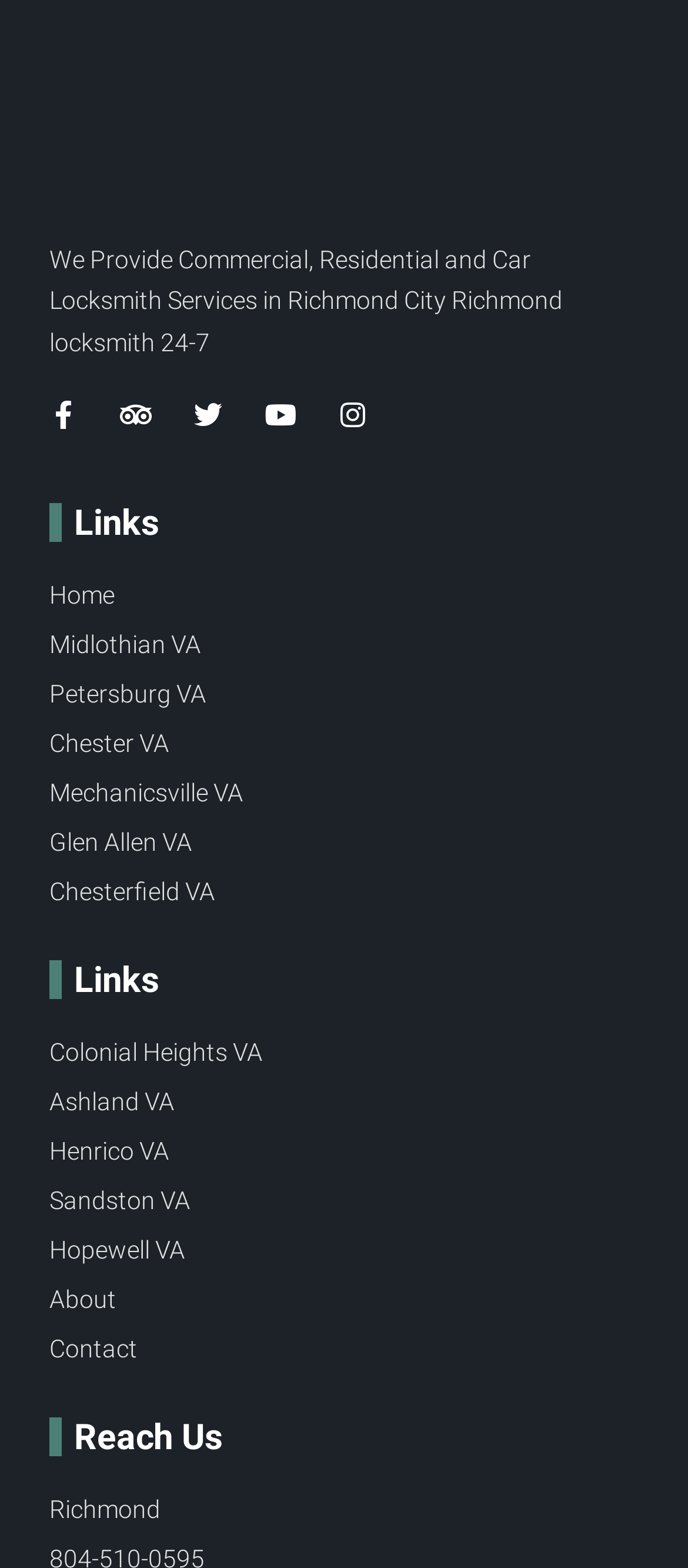Provide the bounding box coordinates of the HTML element this sentence describes: "Glen Allen VA". The bounding box coordinates consist of four float numbers between 0 and 1, i.e., [left, top, right, bottom].

[0.072, 0.526, 0.928, 0.549]